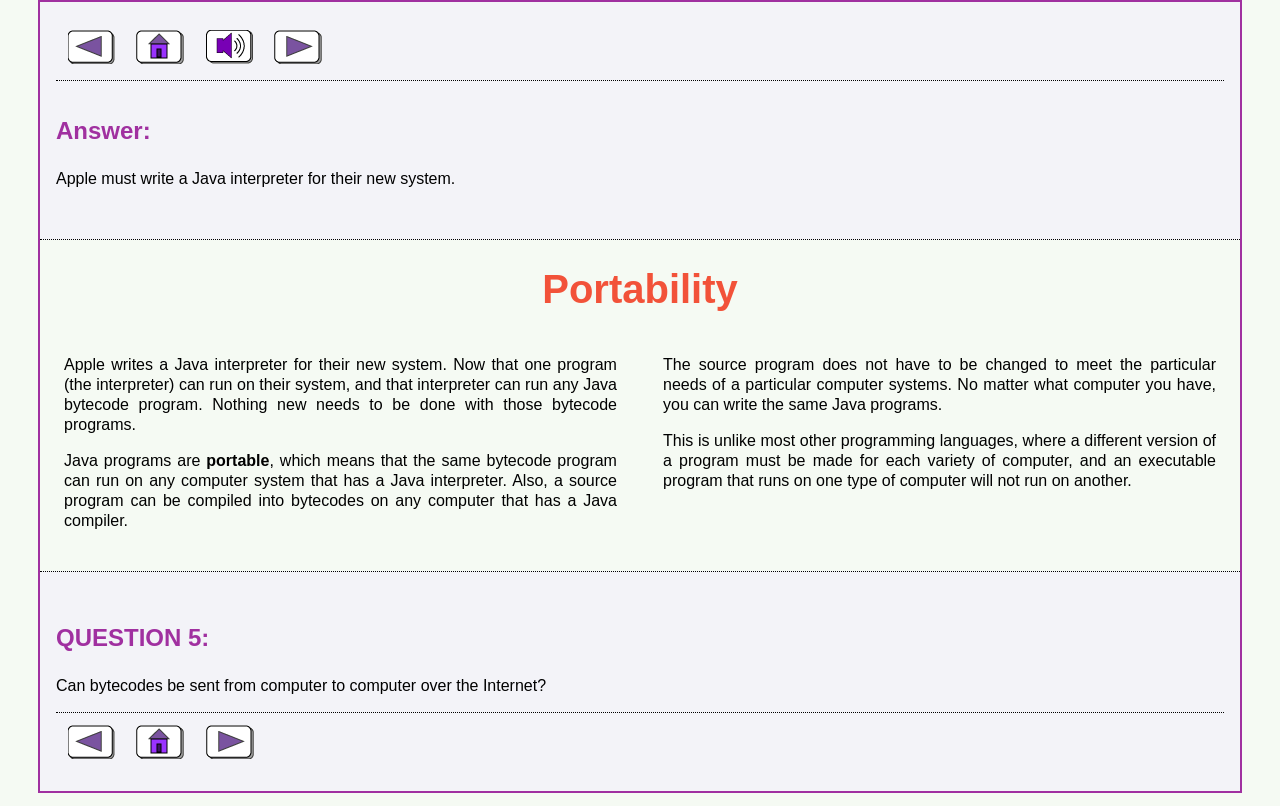Answer the question in a single word or phrase:
Can a source program be compiled into bytecodes on any computer?

Yes